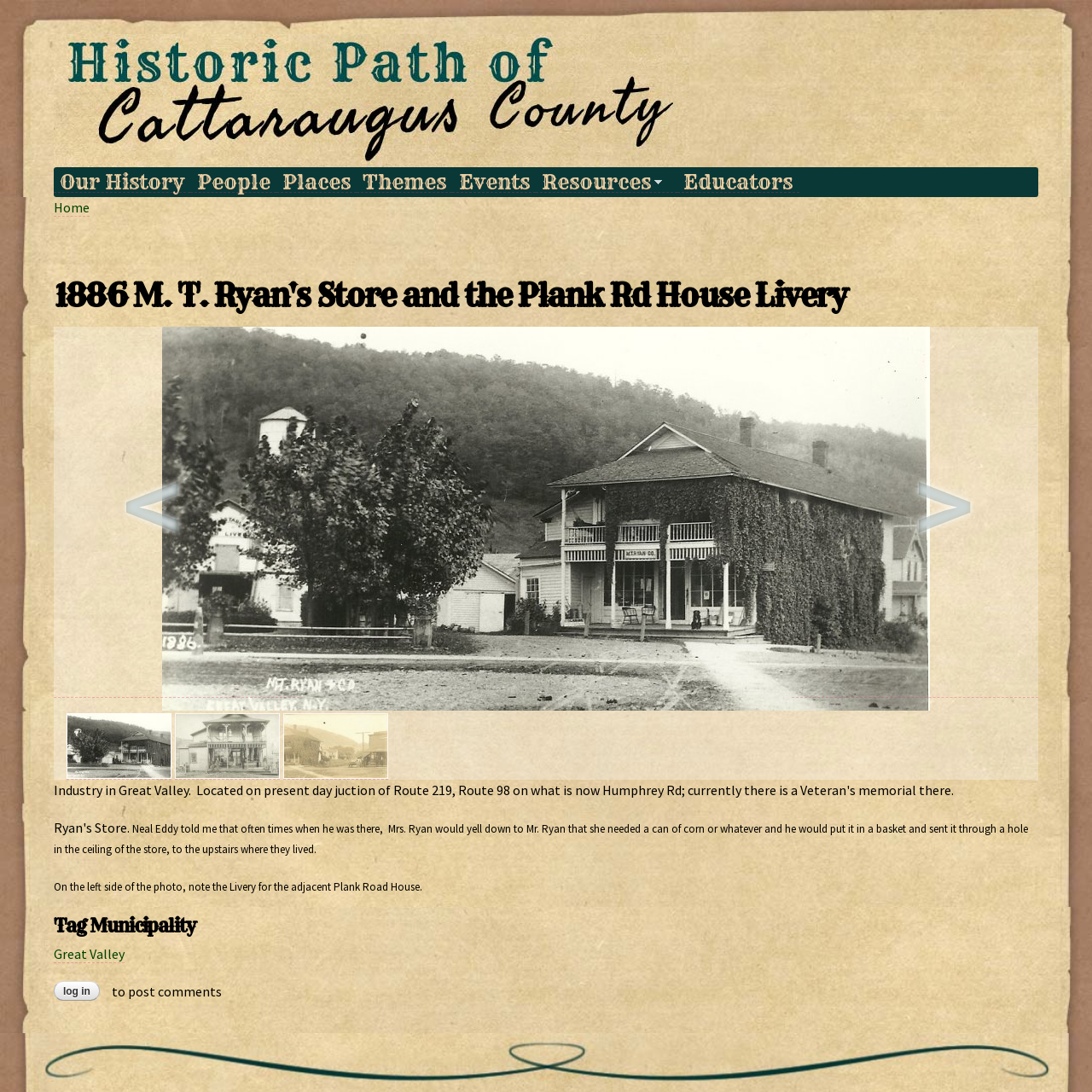Specify the bounding box coordinates of the region I need to click to perform the following instruction: "Go to Our History". The coordinates must be four float numbers in the range of 0 to 1, i.e., [left, top, right, bottom].

[0.049, 0.157, 0.174, 0.176]